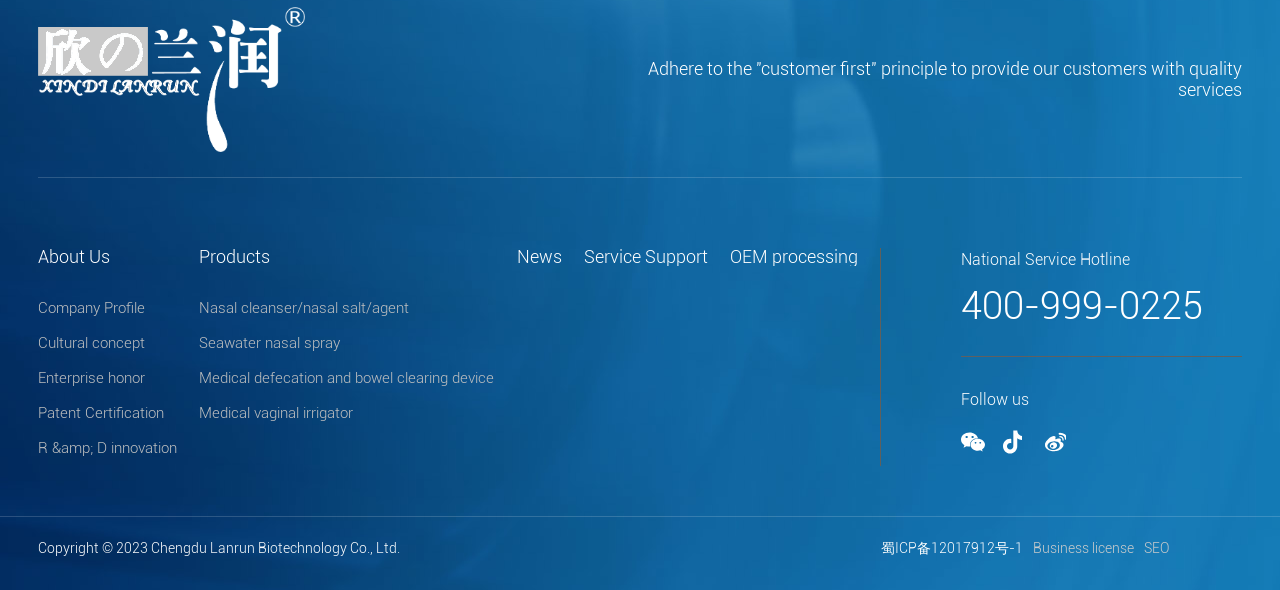Locate the bounding box coordinates of the UI element described by: "Business license". Provide the coordinates as four float numbers between 0 and 1, formatted as [left, top, right, bottom].

[0.807, 0.911, 0.886, 0.949]